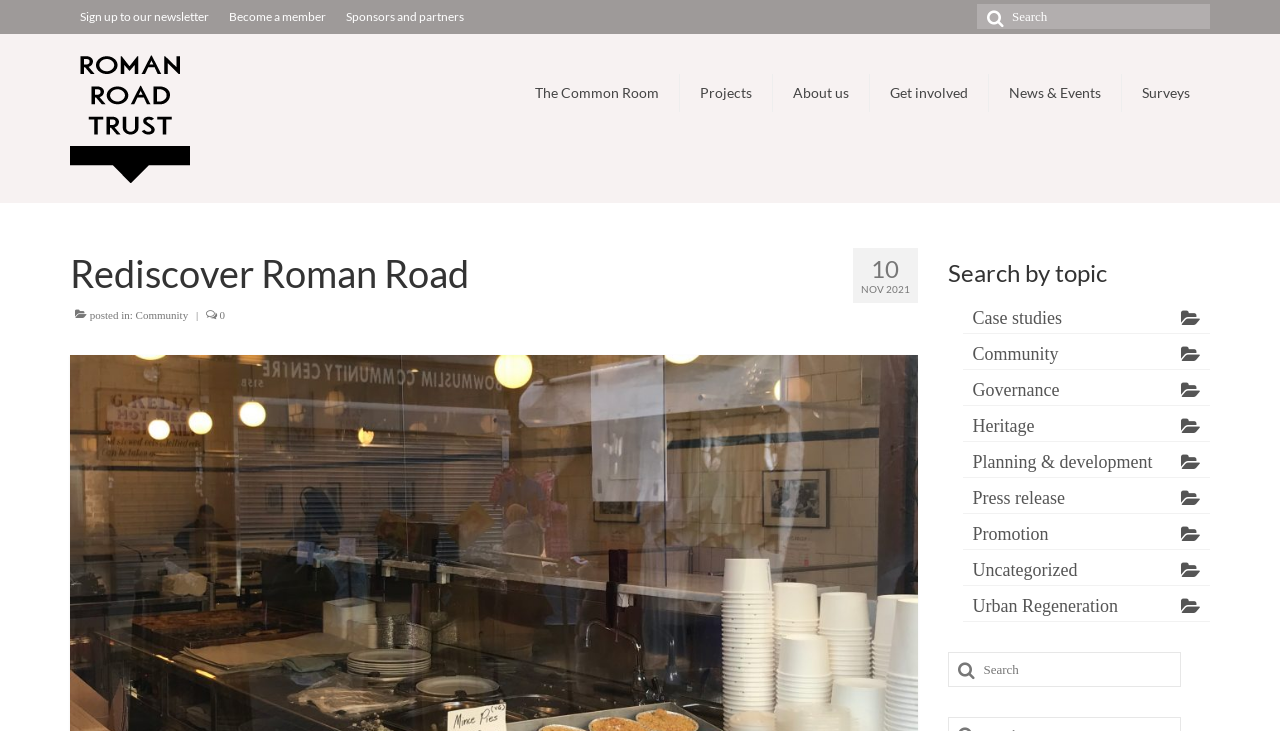Determine the bounding box coordinates of the region that needs to be clicked to achieve the task: "Read about the Common Room".

[0.402, 0.101, 0.53, 0.153]